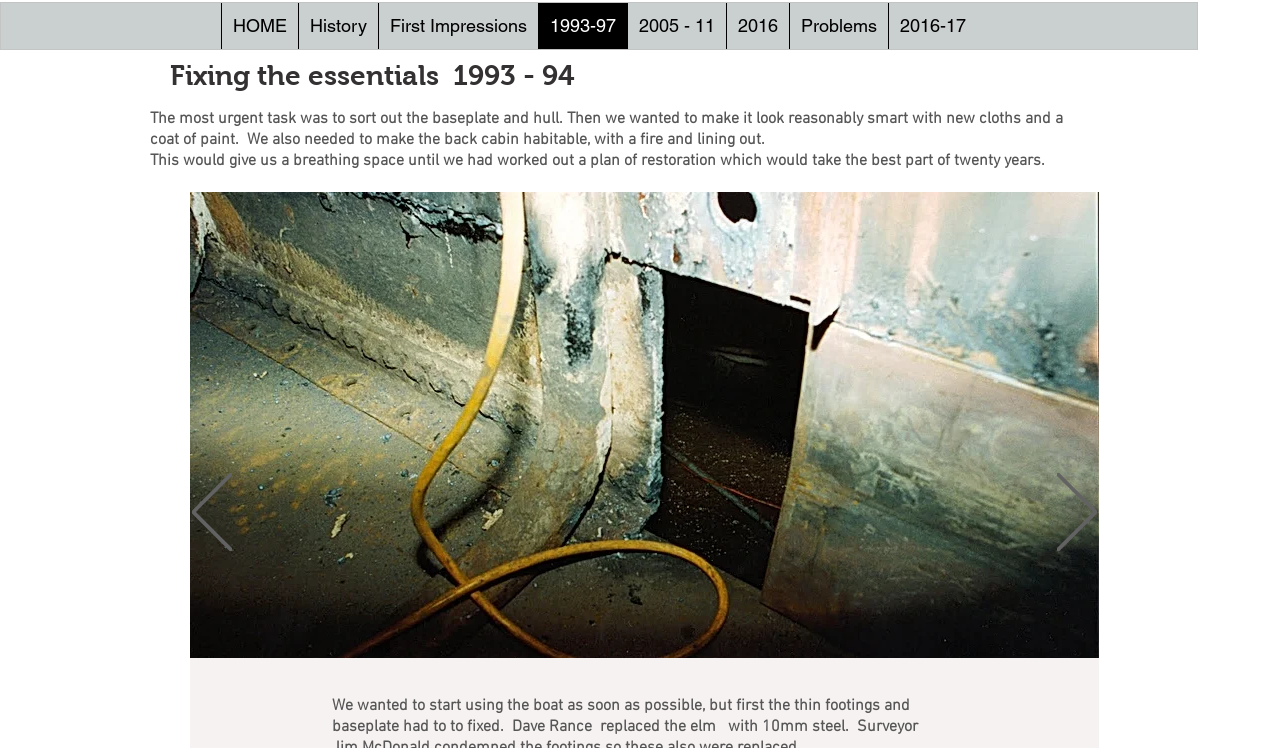Describe all significant elements and features of the webpage.

The webpage is about "Fixing Essentials 1993-4" and appears to be a personal blog or journal entry. At the top, there is a navigation menu with 7 links: "HOME", "History", "First Impressions", "1993-97", "2005 - 11", "2016", and "Problems". These links are aligned horizontally and take up about 90% of the width of the page.

Below the navigation menu, there is a section with two paragraphs of text. The first paragraph describes the urgent tasks needed to restore a boat, including sorting out the baseplate and hull, making it look presentable, and making the back cabin habitable. The second paragraph mentions that this would give the authors a breathing space to work out a plan of restoration that would take about 20 years.

To the left of the text, there is a heading "Fixing the essentials 1993 - 94" that spans about half the width of the page. Below the heading, there are two buttons, "Previous" and "Next", which are positioned at the bottom left and right corners of the page, respectively. Each button has an accompanying image.